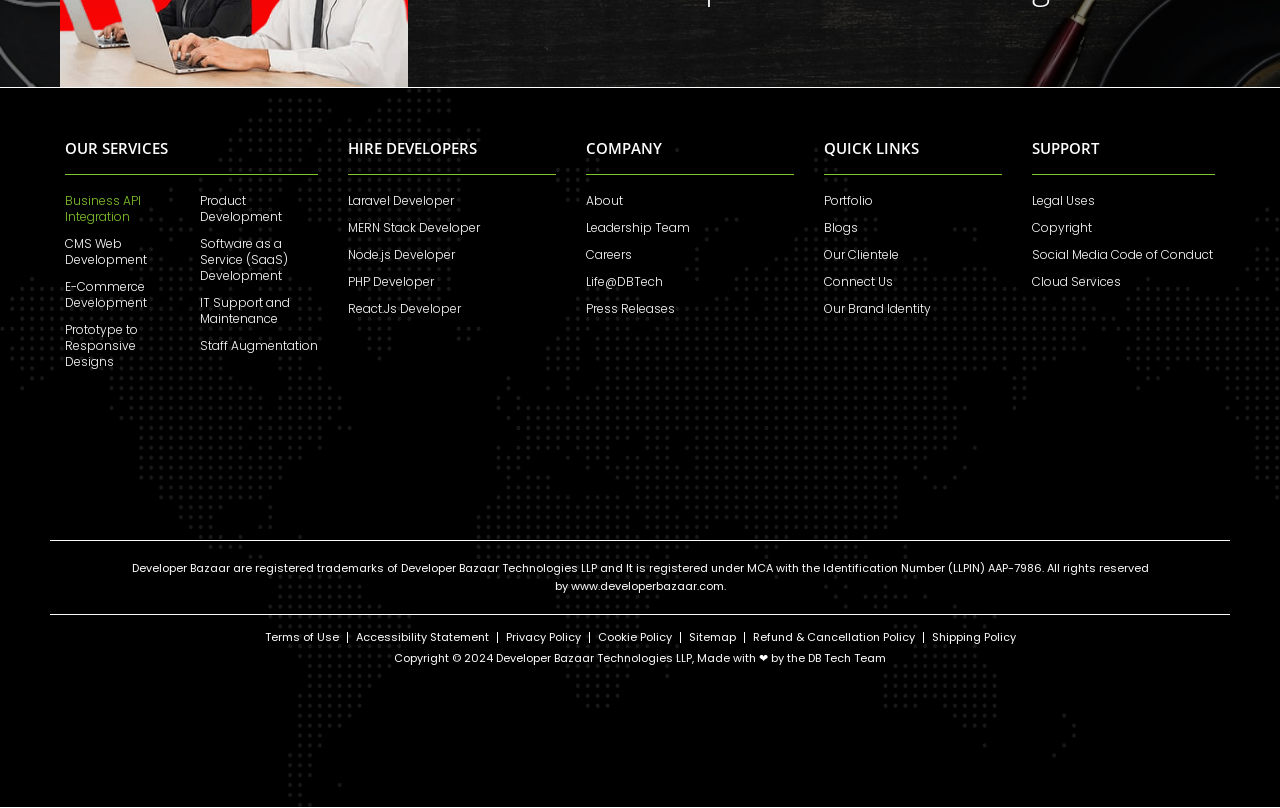Can I hire developers from this company?
Give a one-word or short-phrase answer derived from the screenshot.

Yes